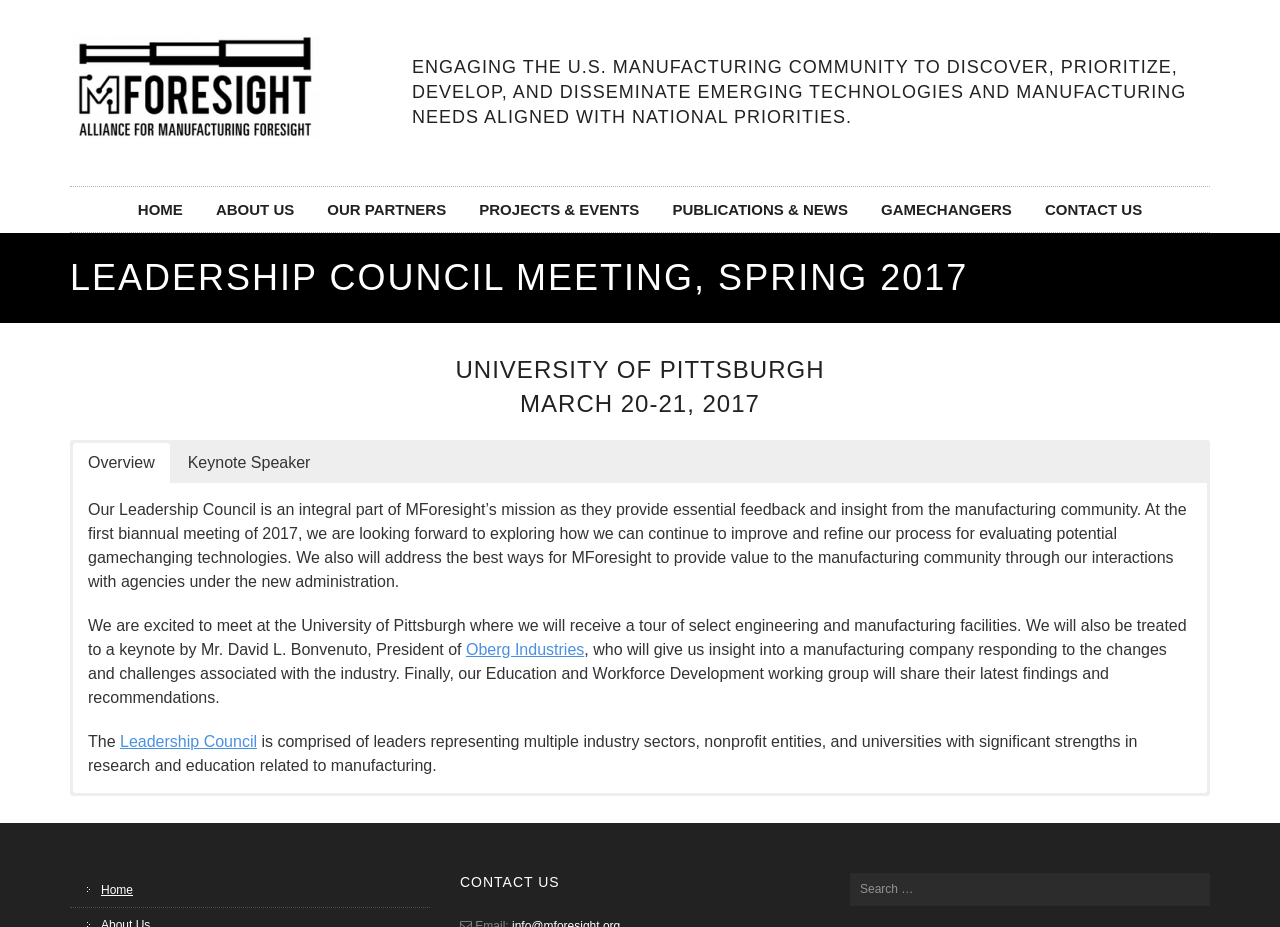Determine the bounding box coordinates of the element that should be clicked to execute the following command: "visit client area".

None